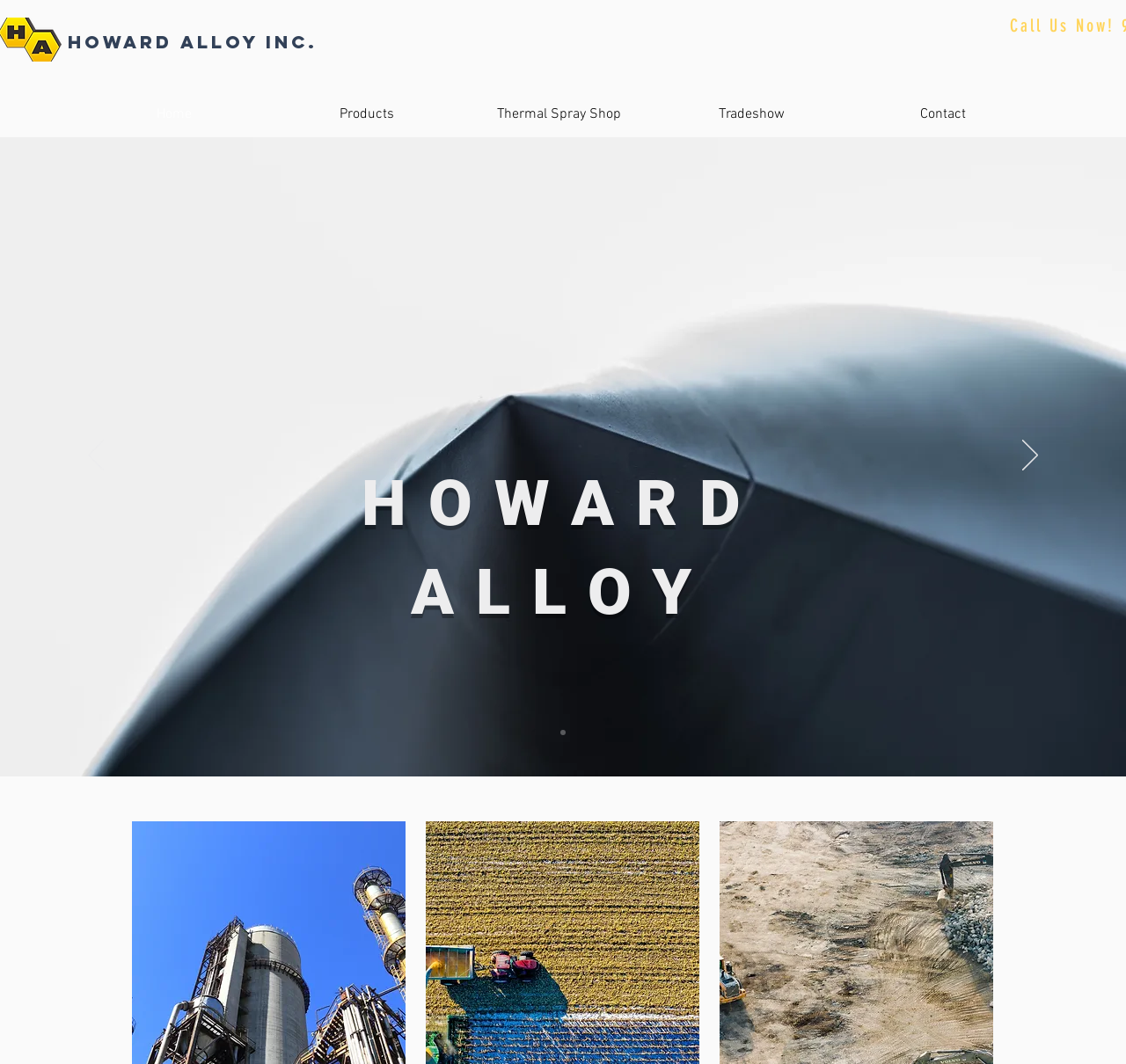How many slides are there in the slideshow?
Please use the image to provide a one-word or short phrase answer.

At least 1